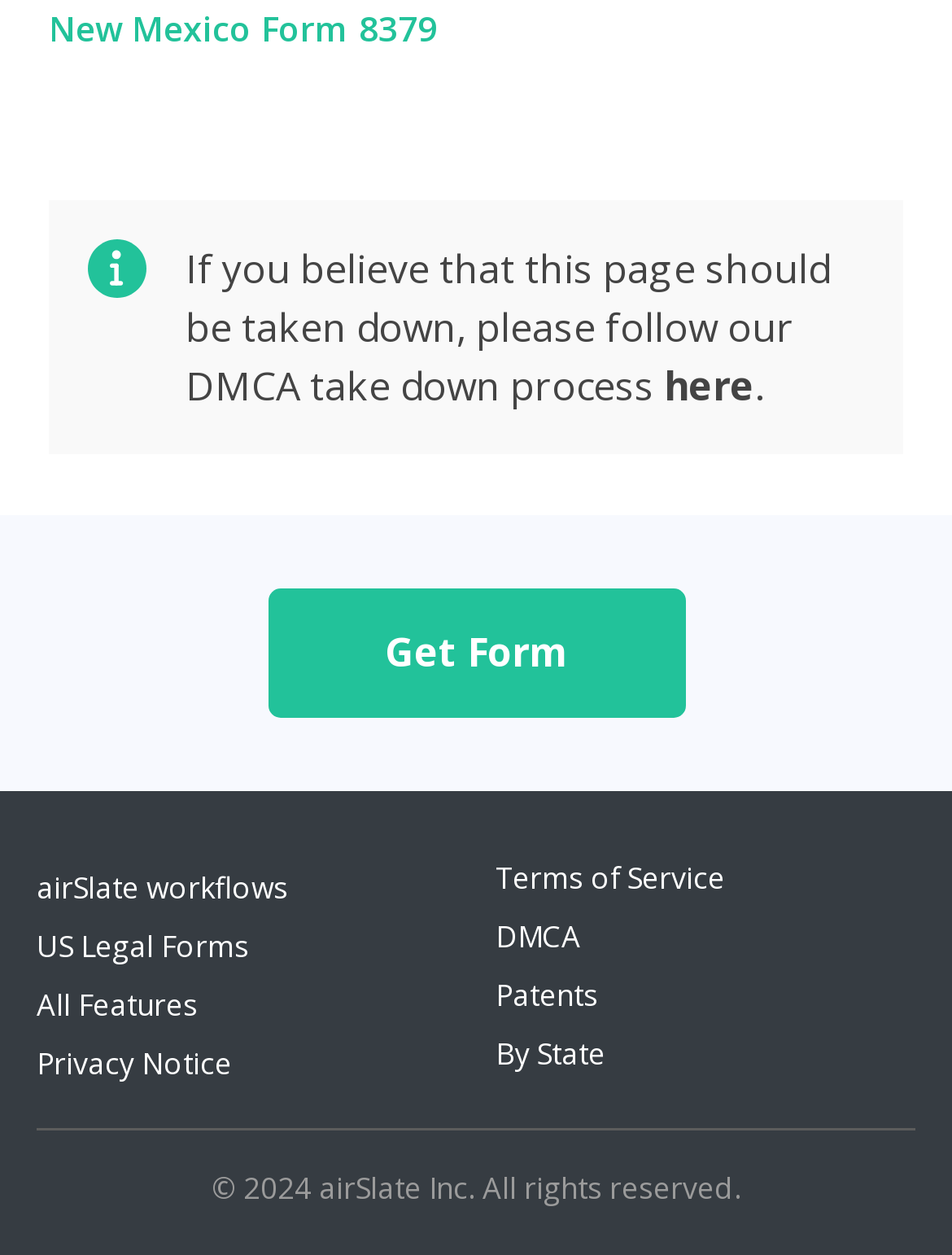Answer the question below in one word or phrase:
What is the name of the form on this webpage?

New Mexico Form 8379